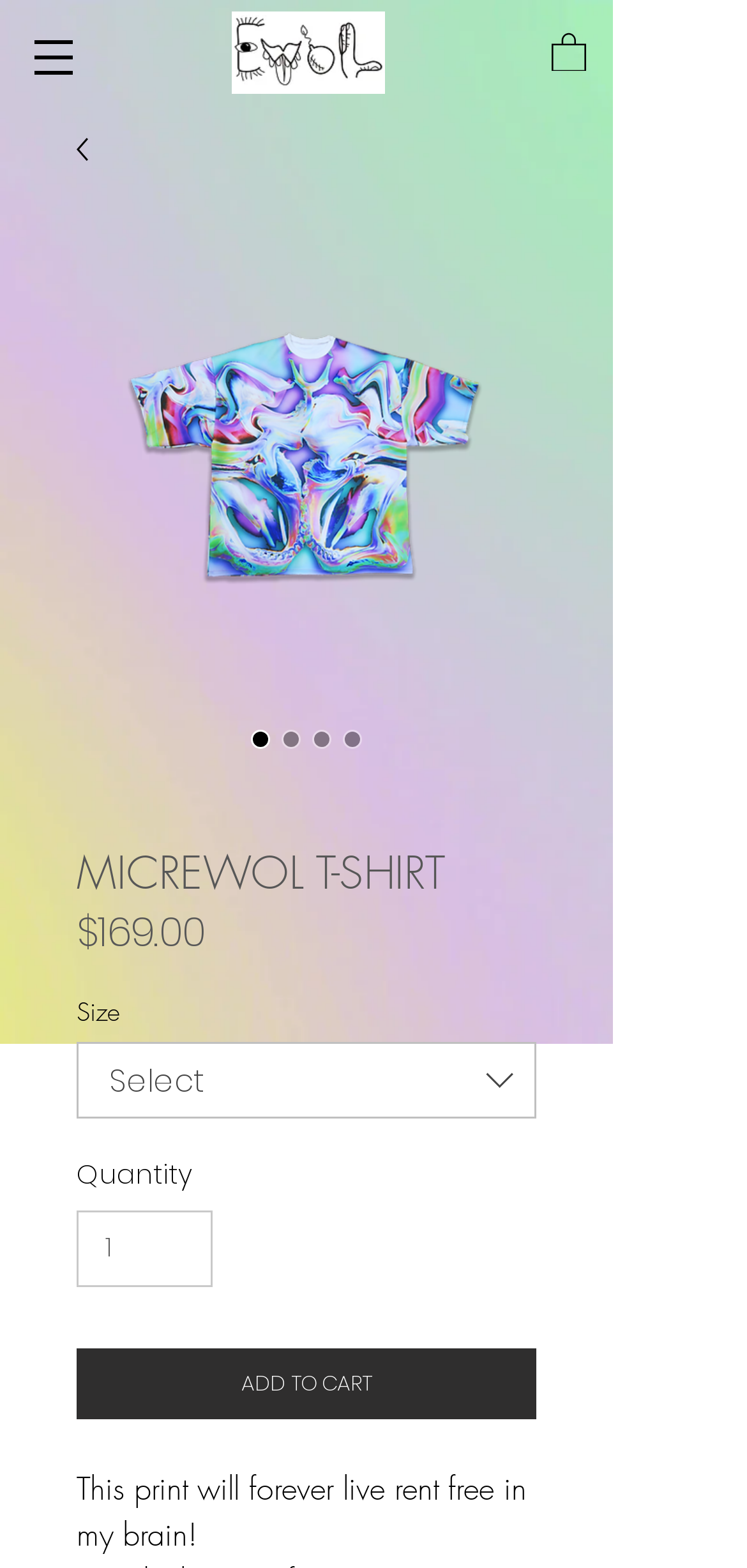Identify the bounding box coordinates for the UI element described as: "ADD TO CART". The coordinates should be provided as four floats between 0 and 1: [left, top, right, bottom].

[0.103, 0.86, 0.718, 0.905]